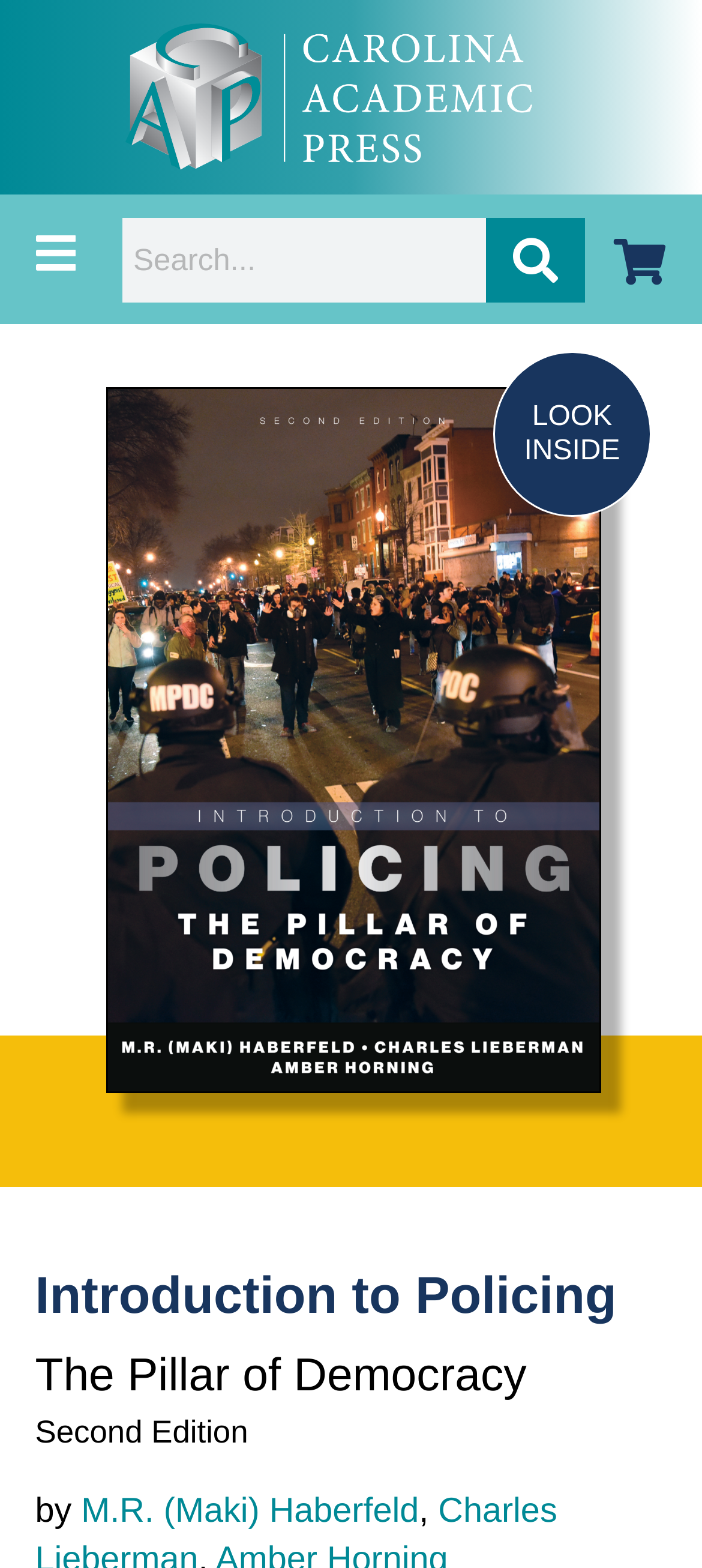Locate the bounding box coordinates of the area to click to fulfill this instruction: "View shopping cart". The bounding box should be presented as four float numbers between 0 and 1, in the order [left, top, right, bottom].

[0.874, 0.152, 0.949, 0.184]